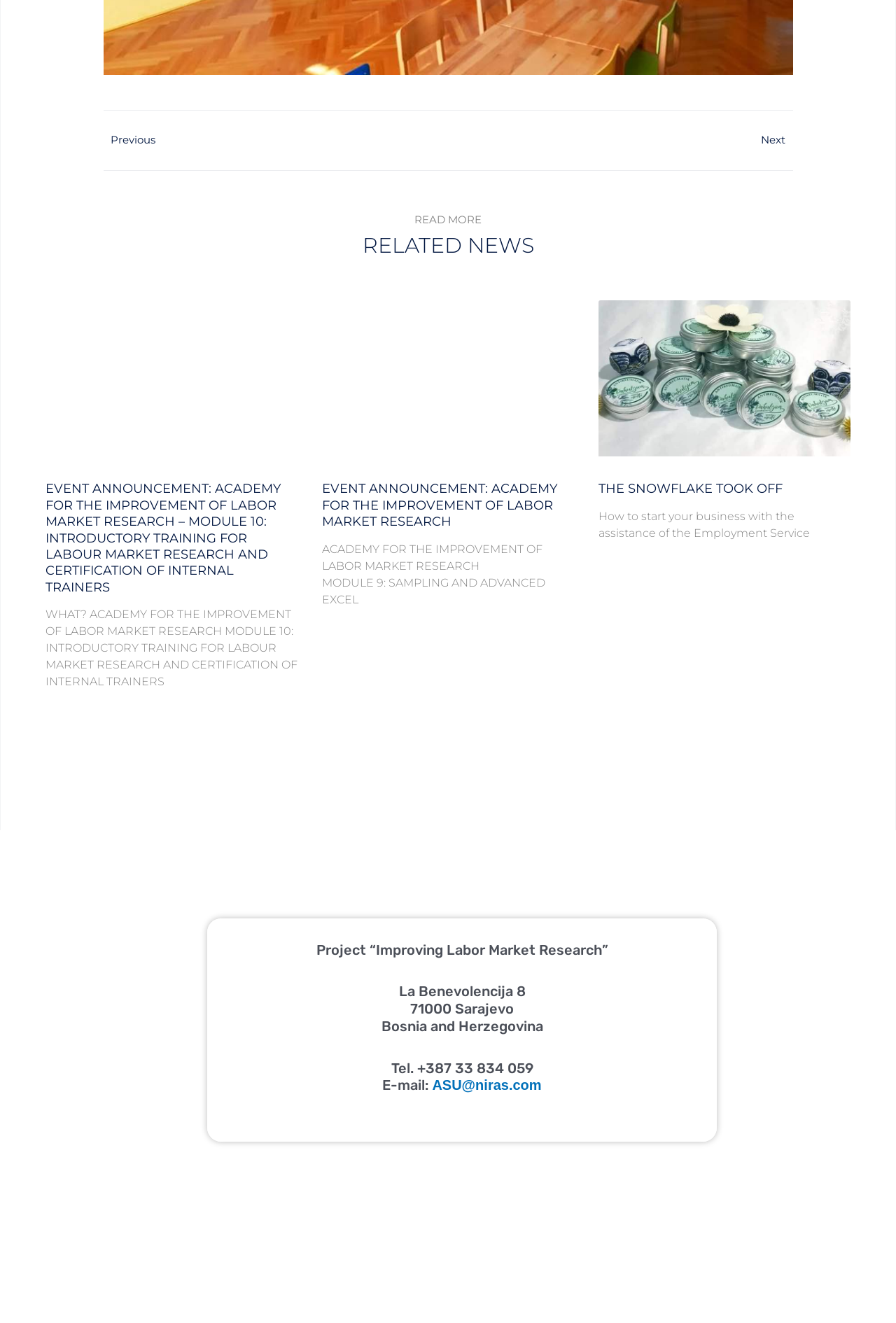Please reply with a single word or brief phrase to the question: 
What is the email address of the organization?

ASU@niras.com